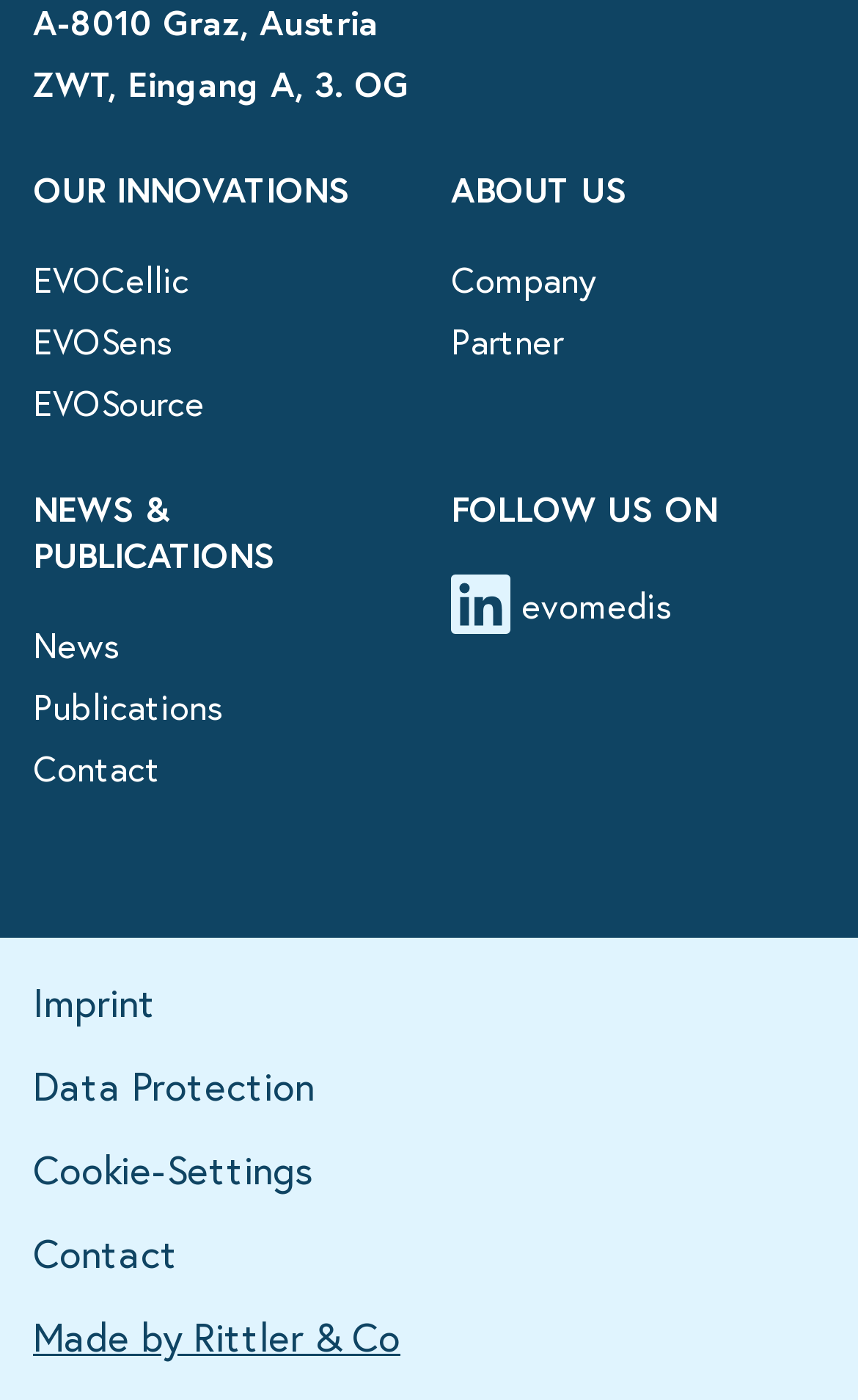Refer to the image and offer a detailed explanation in response to the question: How many innovation products are listed?

The answer can be found by counting the number of link elements under the 'OUR INNOVATIONS' section, which are 'EVOCellic', 'EVOSens', and 'EVOSource', totaling 3 innovation products.